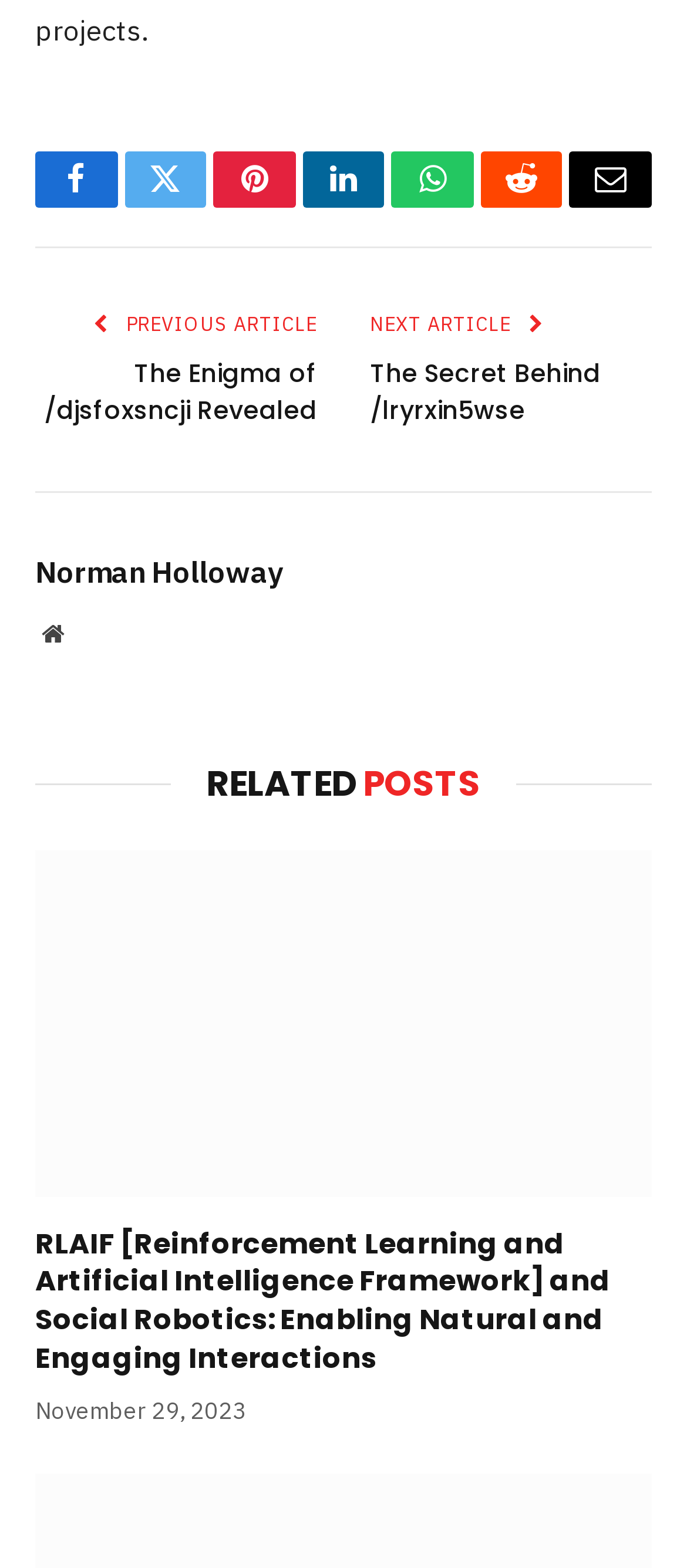What is the title of the previous article?
Use the image to give a comprehensive and detailed response to the question.

I looked at the link above the 'NEXT ARTICLE' text and found the title of the previous article, which is 'The Enigma of /djsfoxsncji Revealed'.